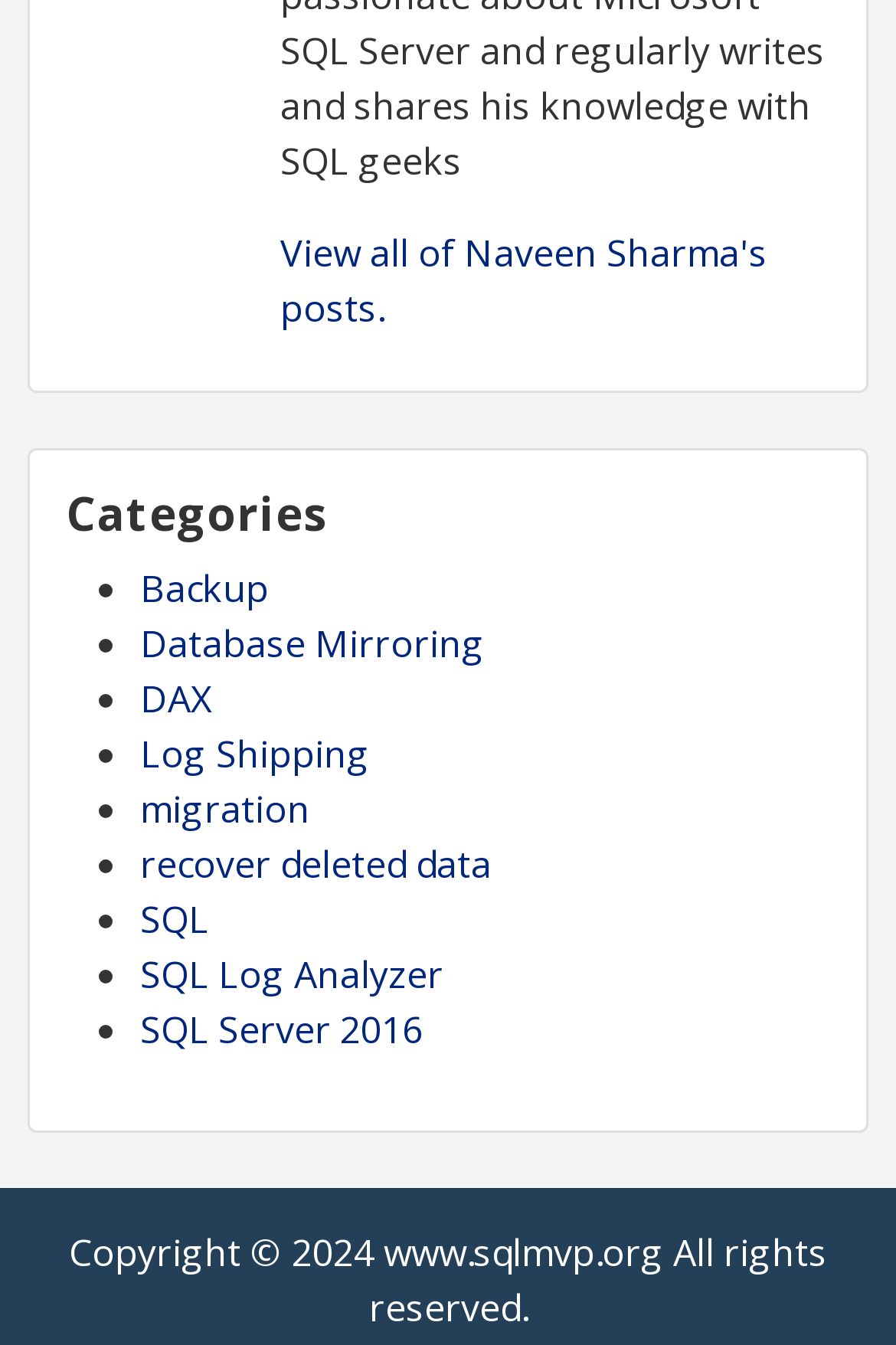What is the copyright year? Observe the screenshot and provide a one-word or short phrase answer.

2024